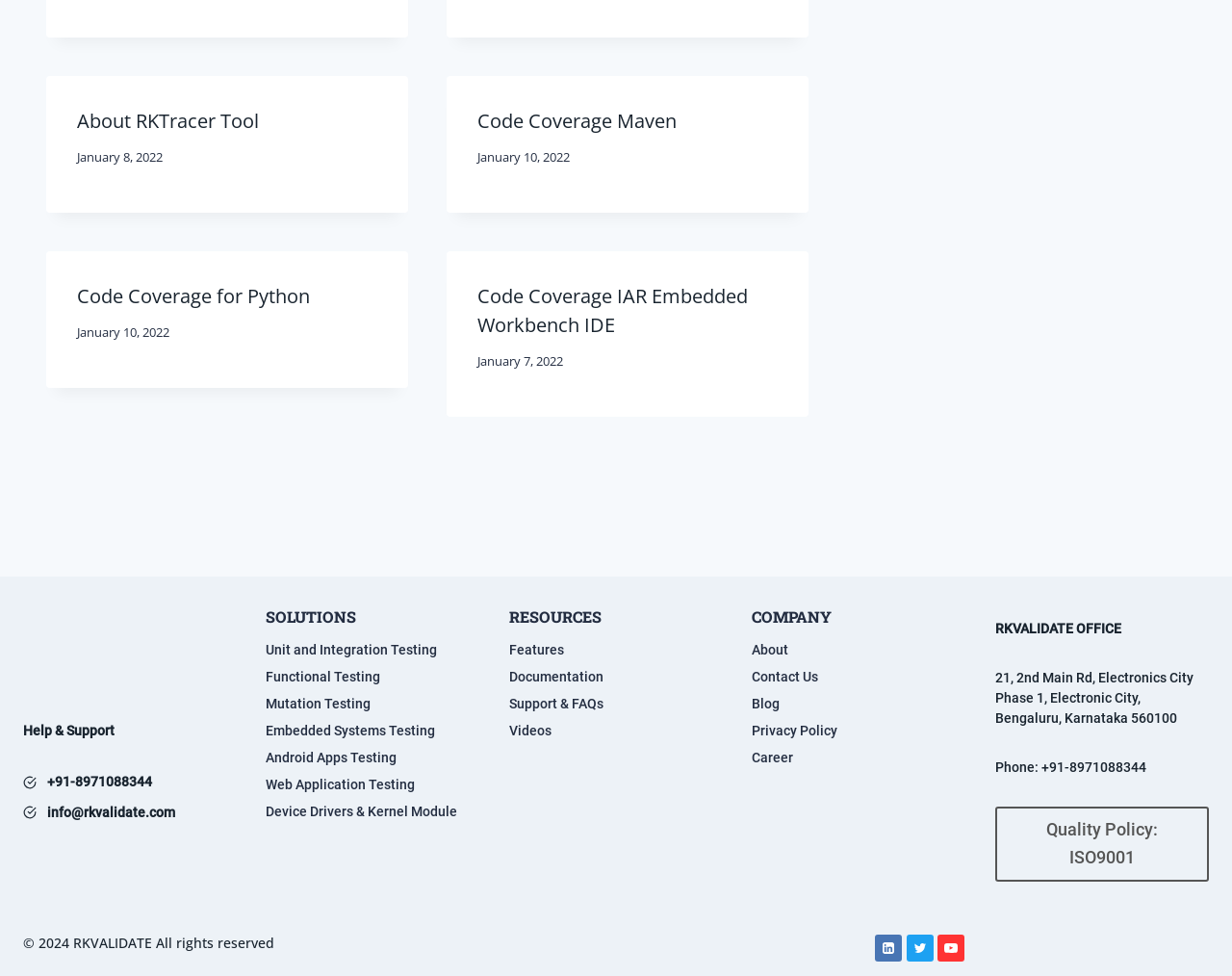Refer to the element description title="Private Internet Access" and identify the corresponding bounding box in the screenshot. Format the coordinates as (top-left x, top-left y, bottom-right x, bottom-right y) with values in the range of 0 to 1.

None